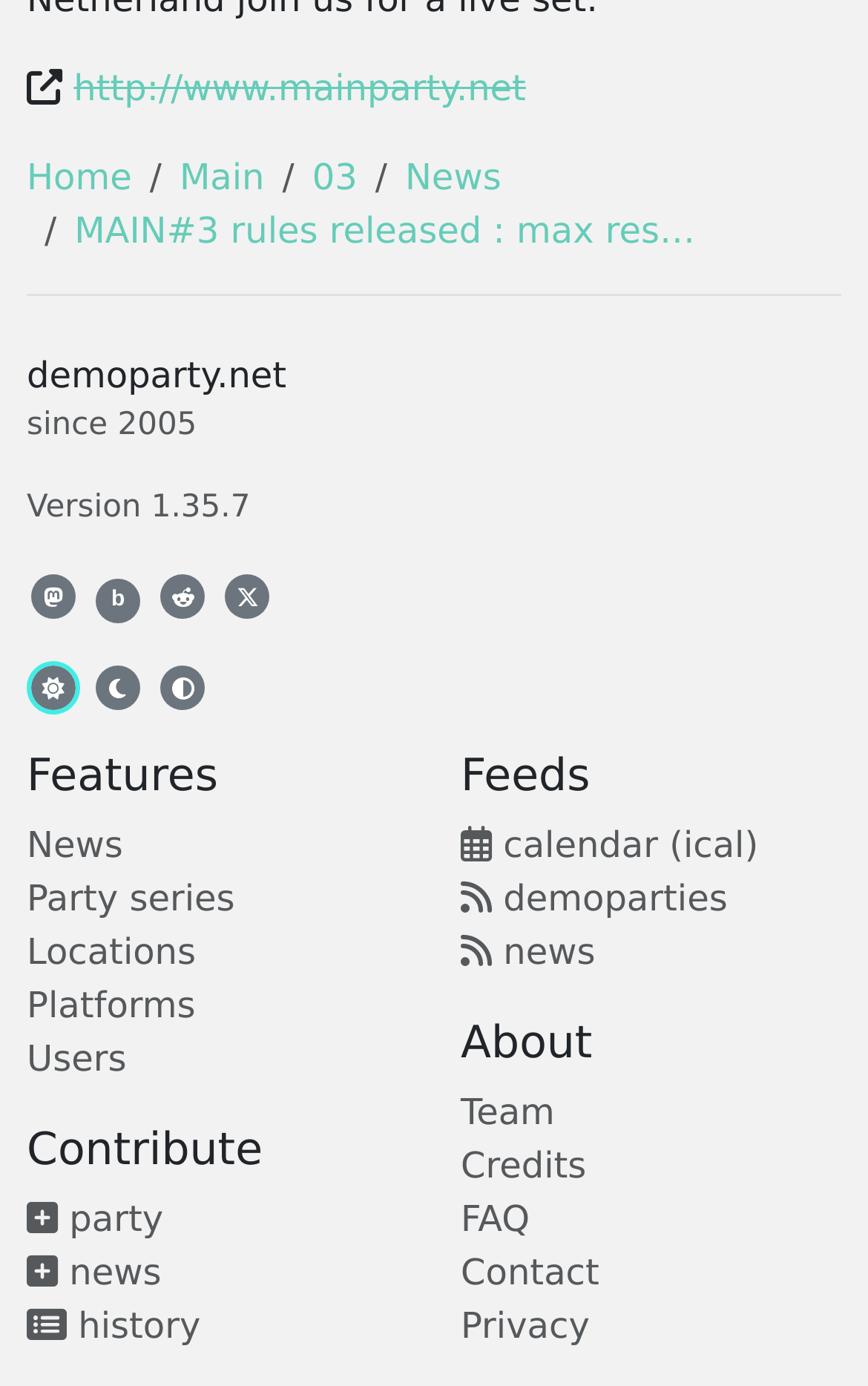What is the second heading in the webpage?
Provide a comprehensive and detailed answer to the question.

I looked at the headings in the webpage and found that the second heading is 'Contribute'. It is located below the 'Features' section.